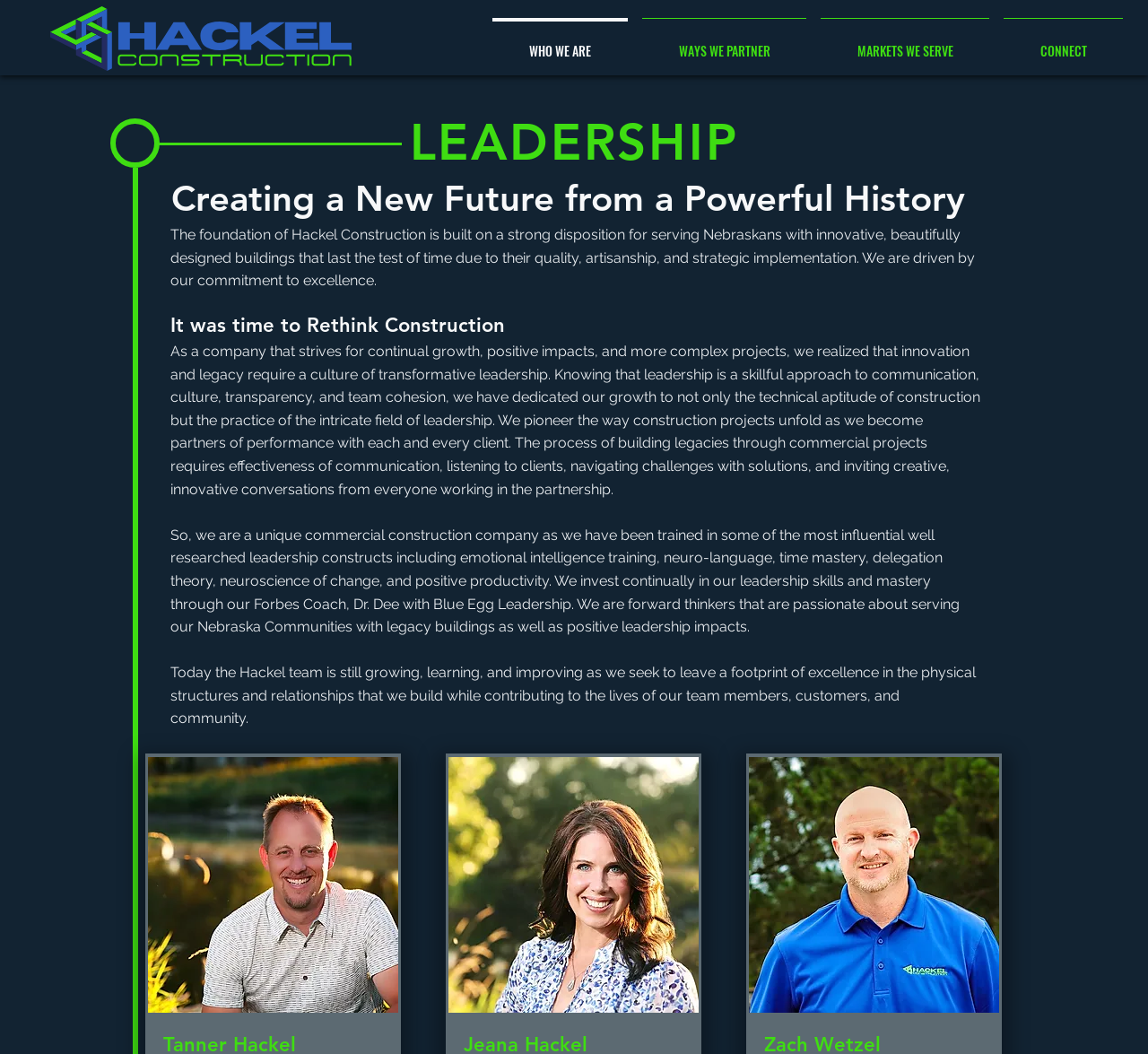Given the element description: "CONNECT", predict the bounding box coordinates of the UI element it refers to, using four float numbers between 0 and 1, i.e., [left, top, right, bottom].

[0.868, 0.017, 0.984, 0.064]